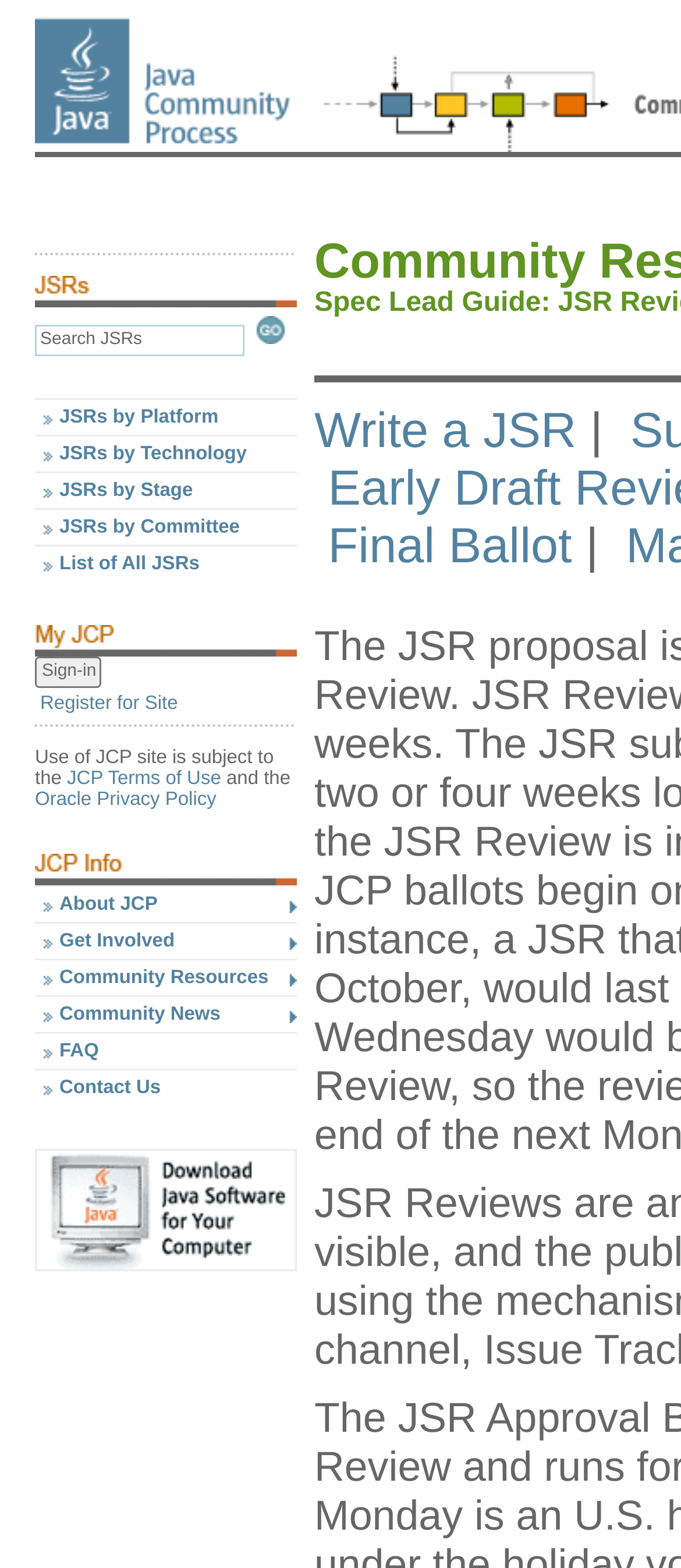Locate the bounding box coordinates of the area you need to click to fulfill this instruction: 'Get involved in the community'. The coordinates must be in the form of four float numbers ranging from 0 to 1: [left, top, right, bottom].

[0.051, 0.588, 0.436, 0.611]